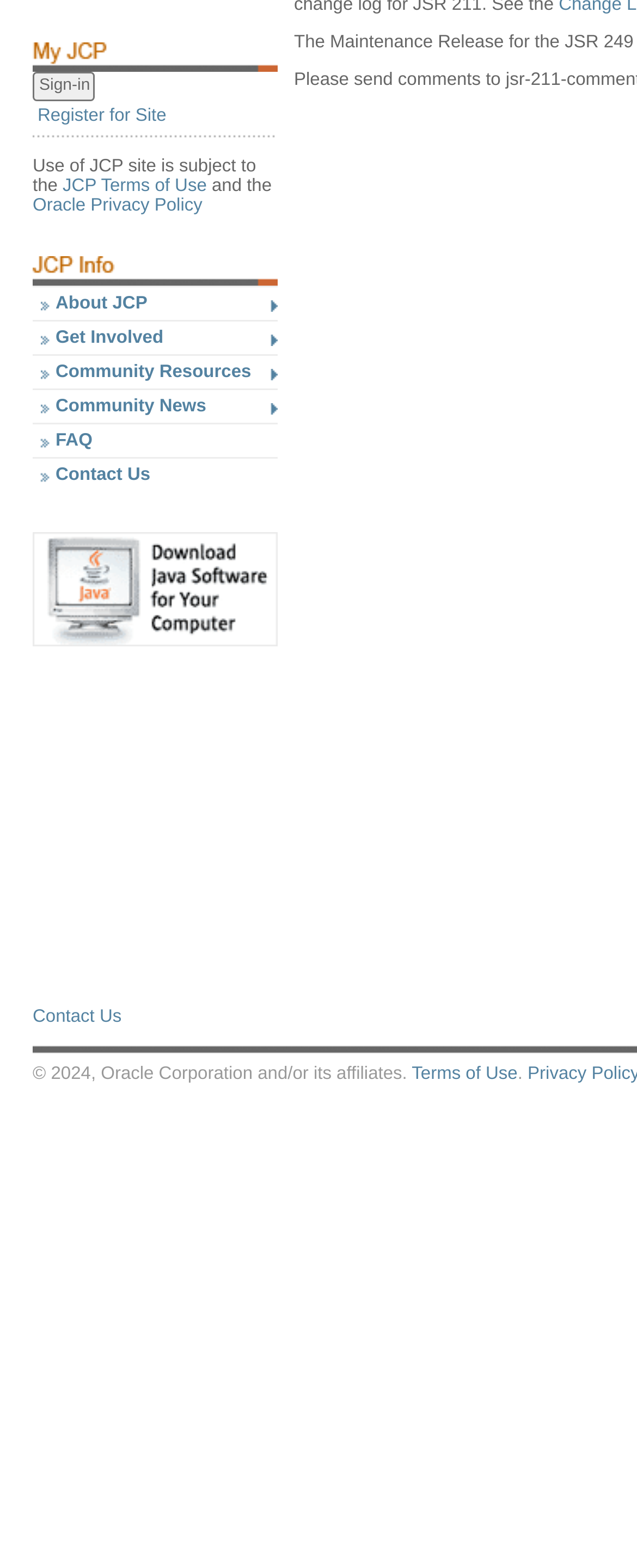Extract the bounding box for the UI element that matches this description: "Contact Us".

[0.051, 0.642, 0.191, 0.655]